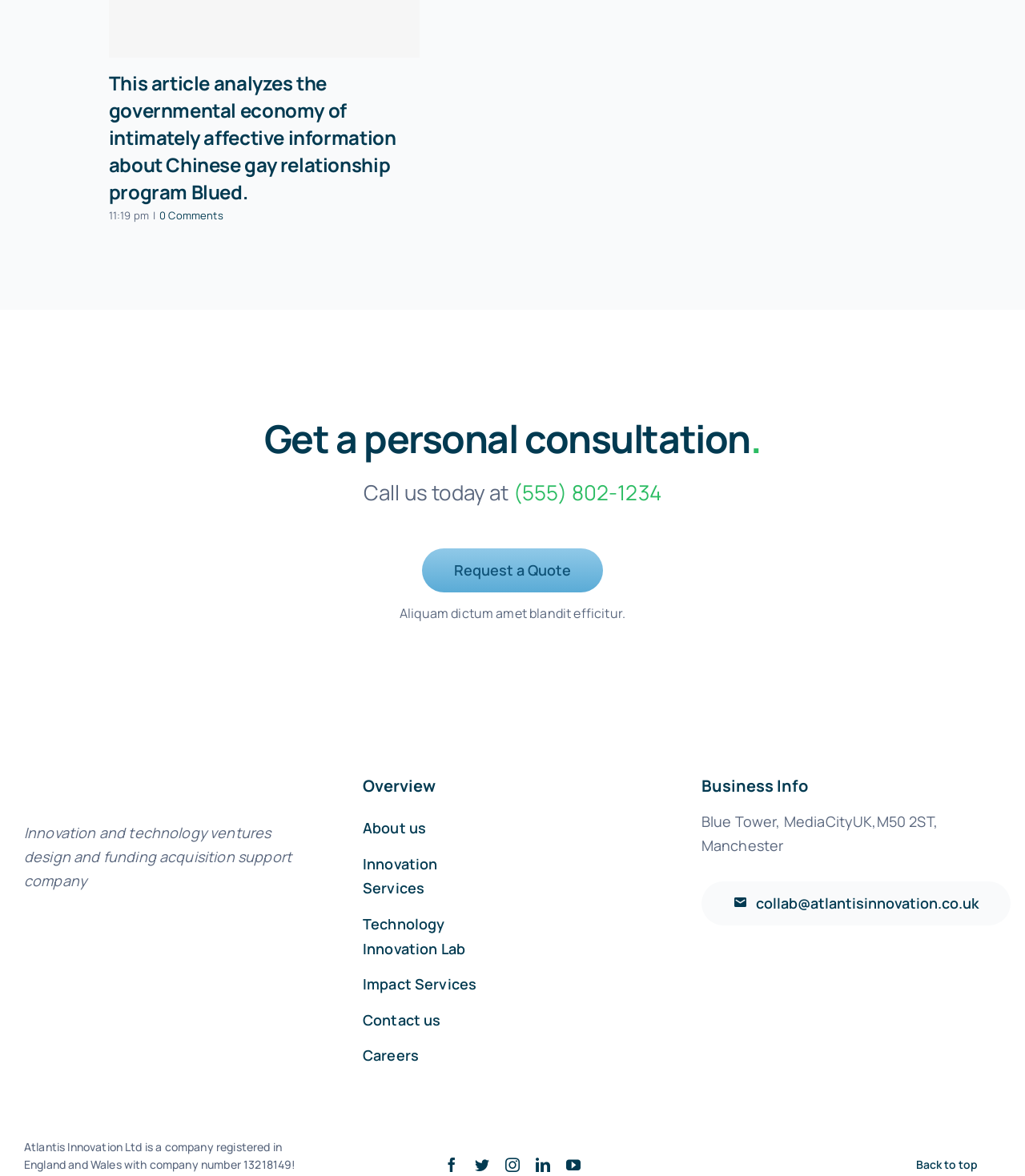Identify the bounding box coordinates of the clickable region to carry out the given instruction: "Contact us through email".

[0.684, 0.75, 0.986, 0.787]